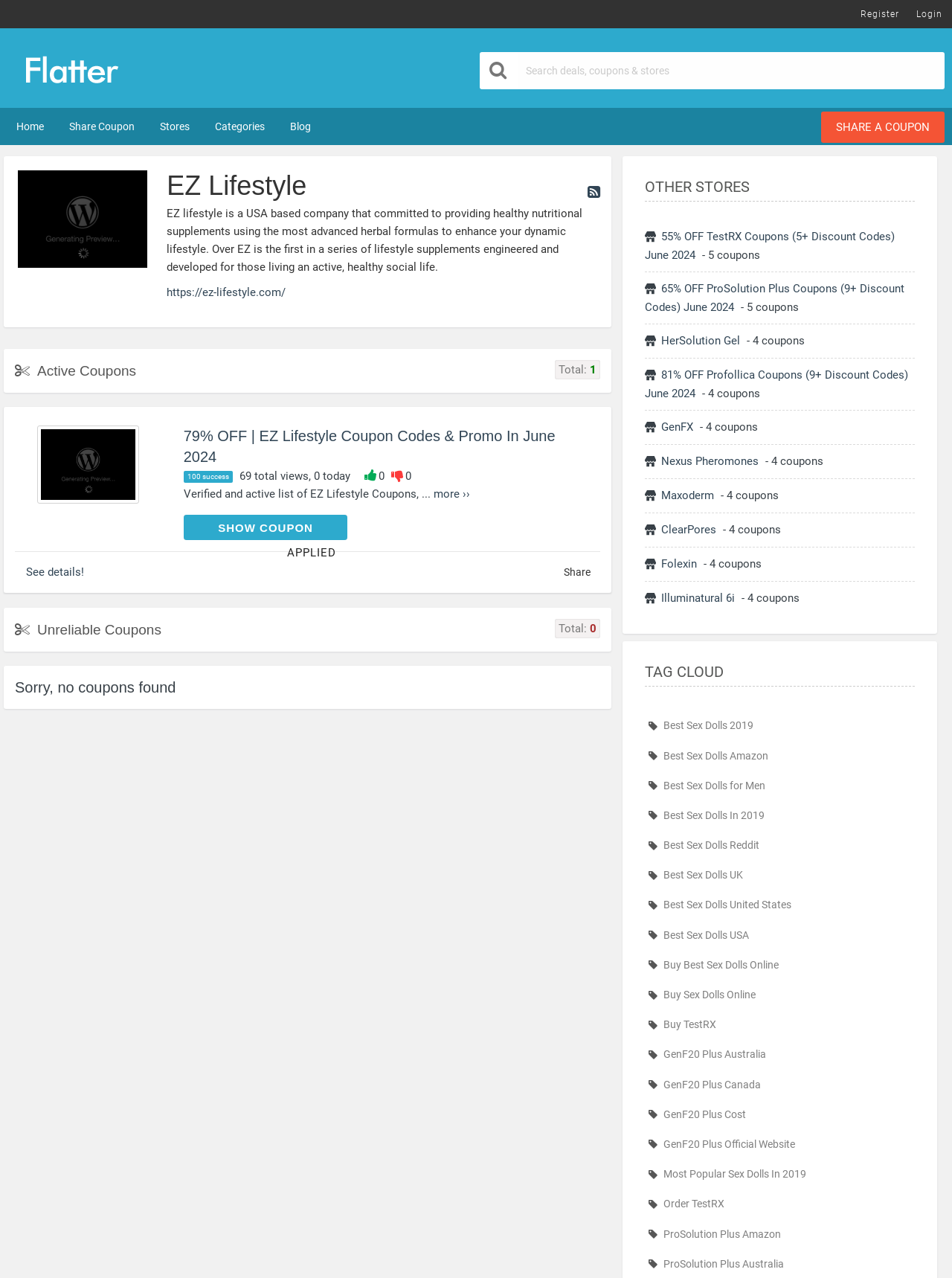What is the discount percentage offered by EZ Lifestyle coupon codes in June 2024?
Using the image provided, answer with just one word or phrase.

79% OFF